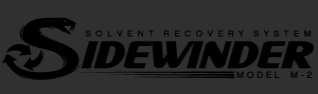Analyze the image and give a detailed response to the question:
What is the visual element accompanying the logo?

The logo conveys a sense of efficiency and reliability through a striking visual element in the form of a snake motif, which suggests a focus on advanced technology and sustainability in solvent recycling processes.